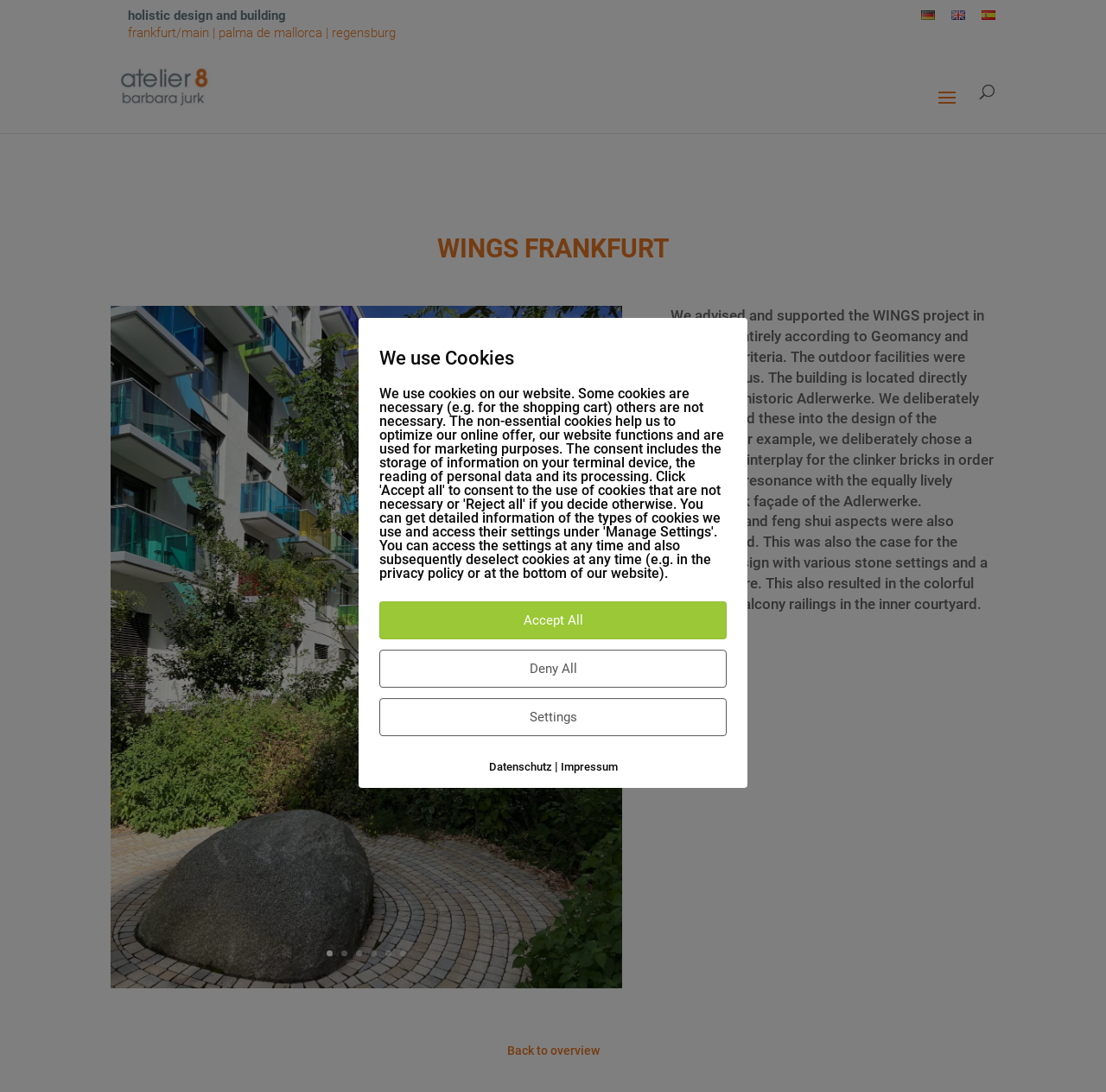Determine the bounding box coordinates for the area you should click to complete the following instruction: "Switch to English language".

[0.86, 0.009, 0.873, 0.03]